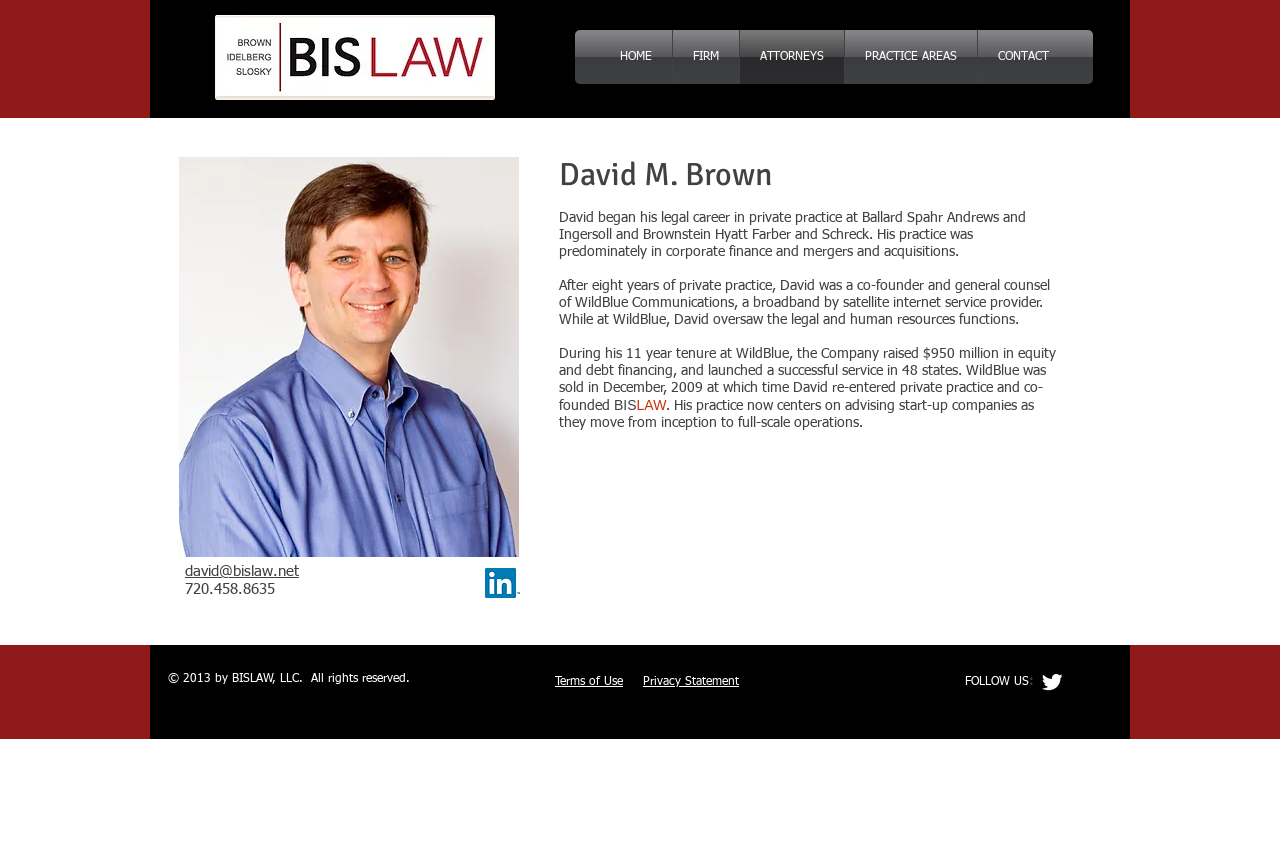Locate the bounding box coordinates of the segment that needs to be clicked to meet this instruction: "Click the ATTORNEYS link".

[0.578, 0.035, 0.659, 0.098]